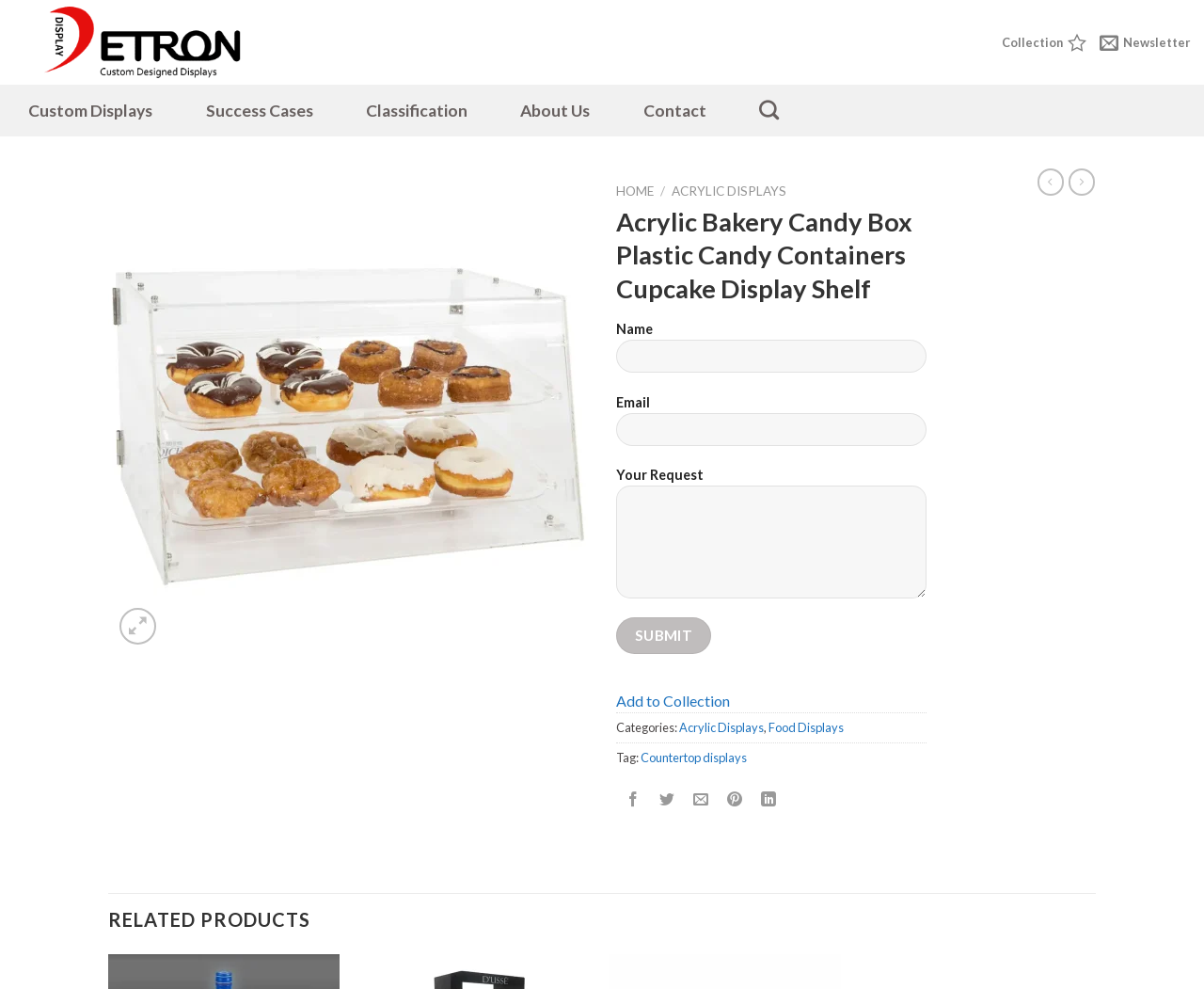Give the bounding box coordinates for this UI element: "Custom Displays". The coordinates should be four float numbers between 0 and 1, arranged as [left, top, right, bottom].

[0.012, 0.102, 0.139, 0.122]